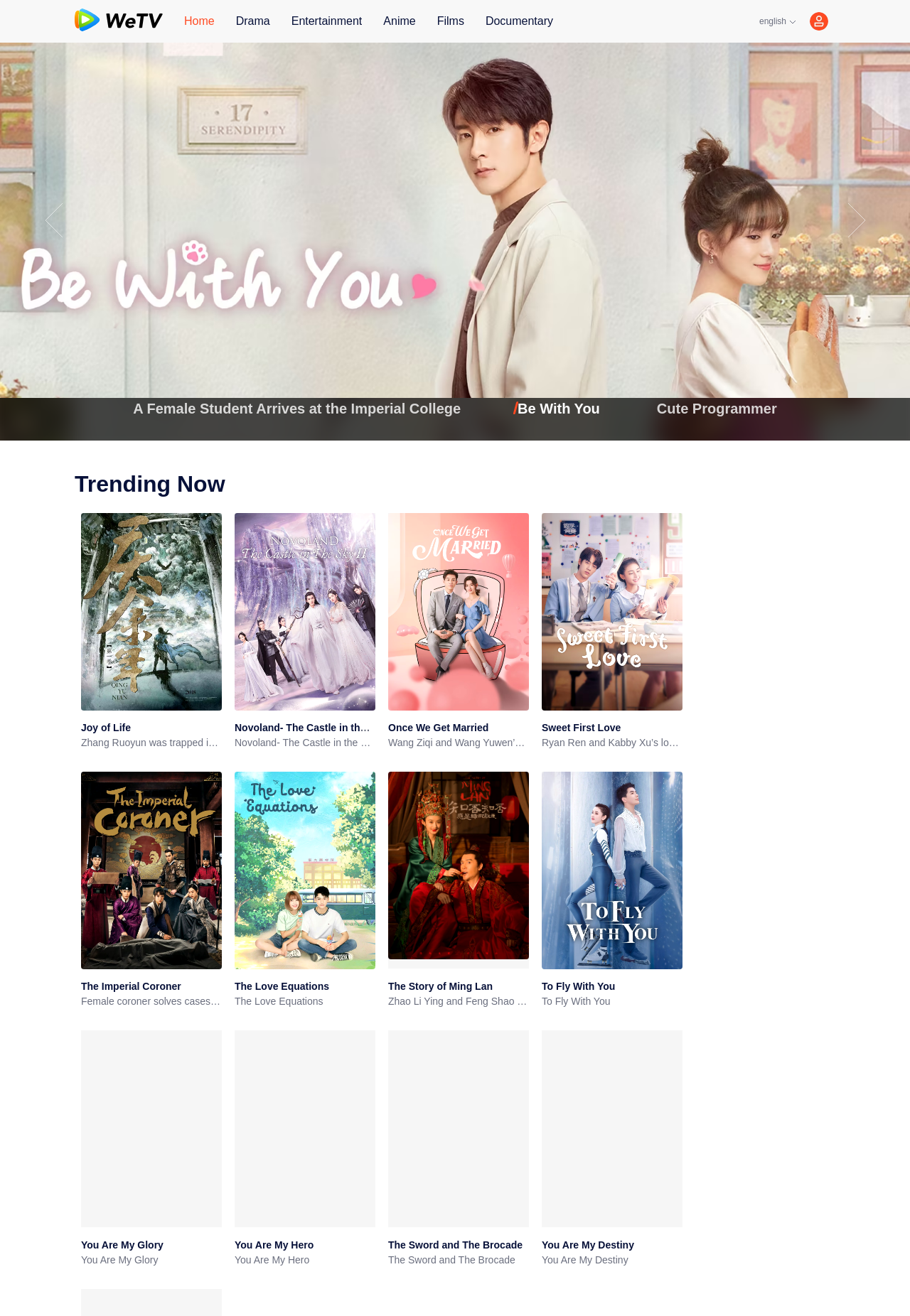Based on what you see in the screenshot, provide a thorough answer to this question: Is there a search function on the webpage?

I did not find any search bar or search function on the webpage, which indicates that there is no search function available.